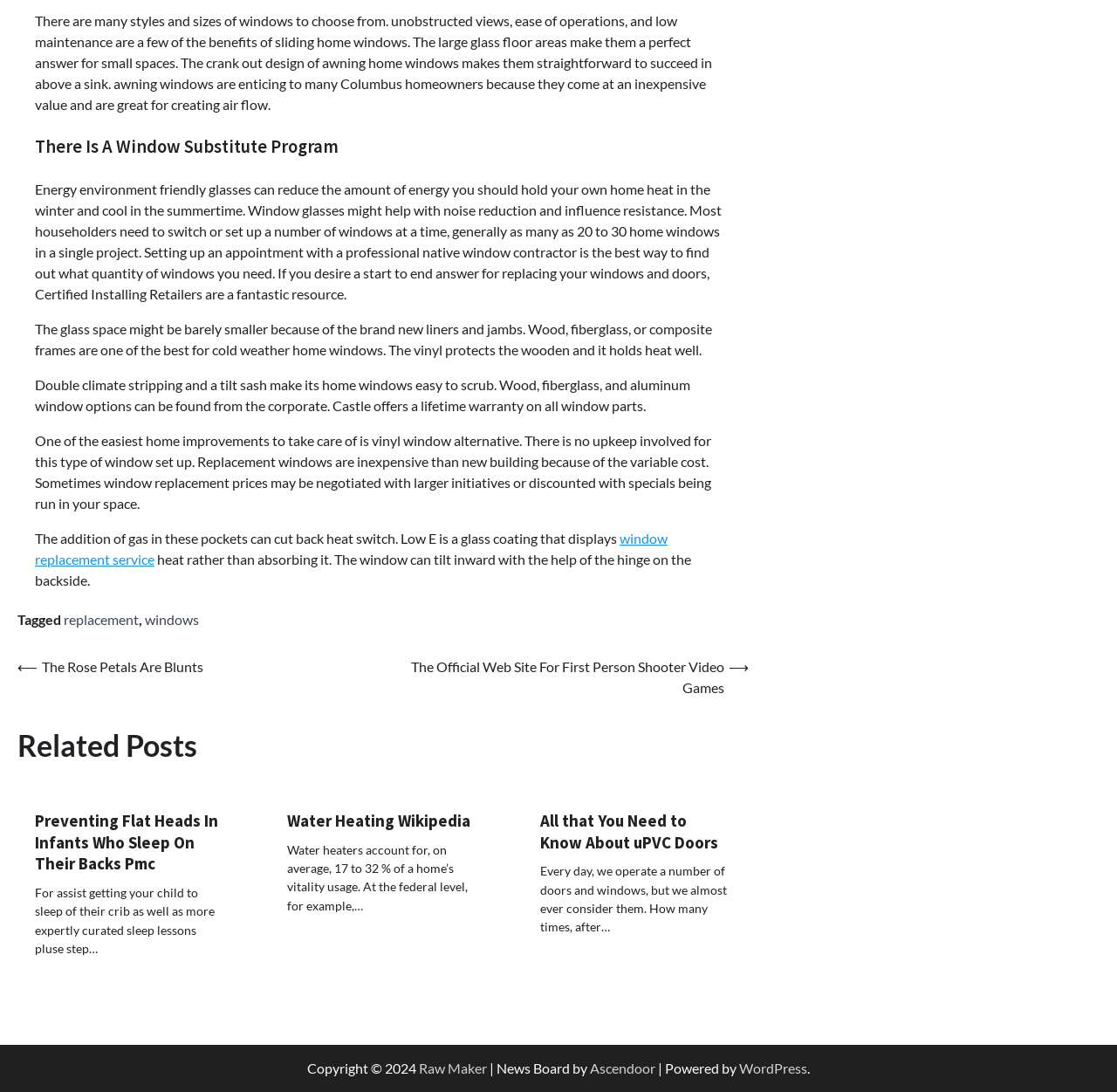Please identify the coordinates of the bounding box that should be clicked to fulfill this instruction: "Visit 'Raw Maker'".

[0.375, 0.971, 0.436, 0.986]